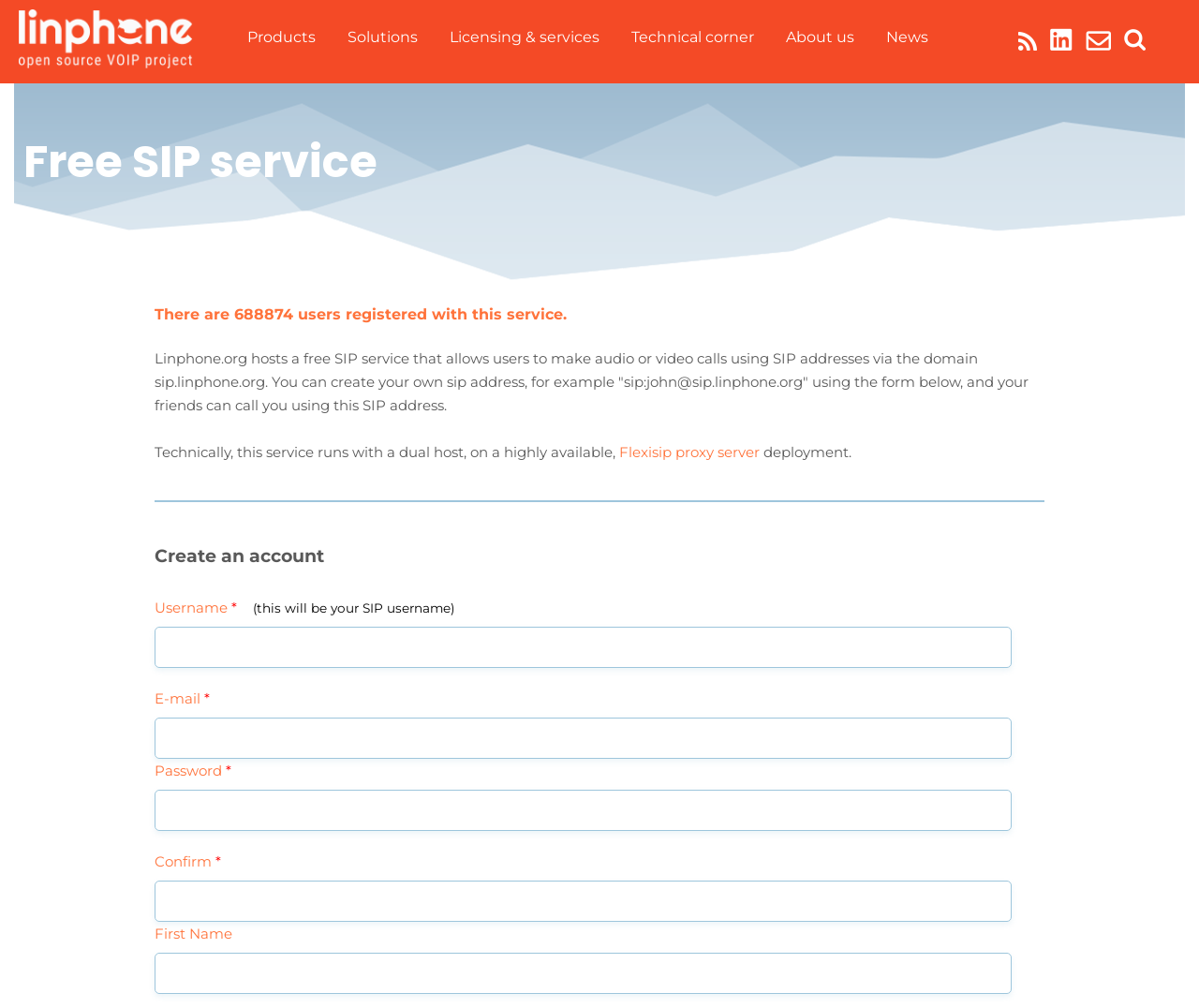Provide the bounding box coordinates for the UI element described in this sentence: "parent_node: First Name name="first"". The coordinates should be four float values between 0 and 1, i.e., [left, top, right, bottom].

[0.129, 0.946, 0.844, 0.986]